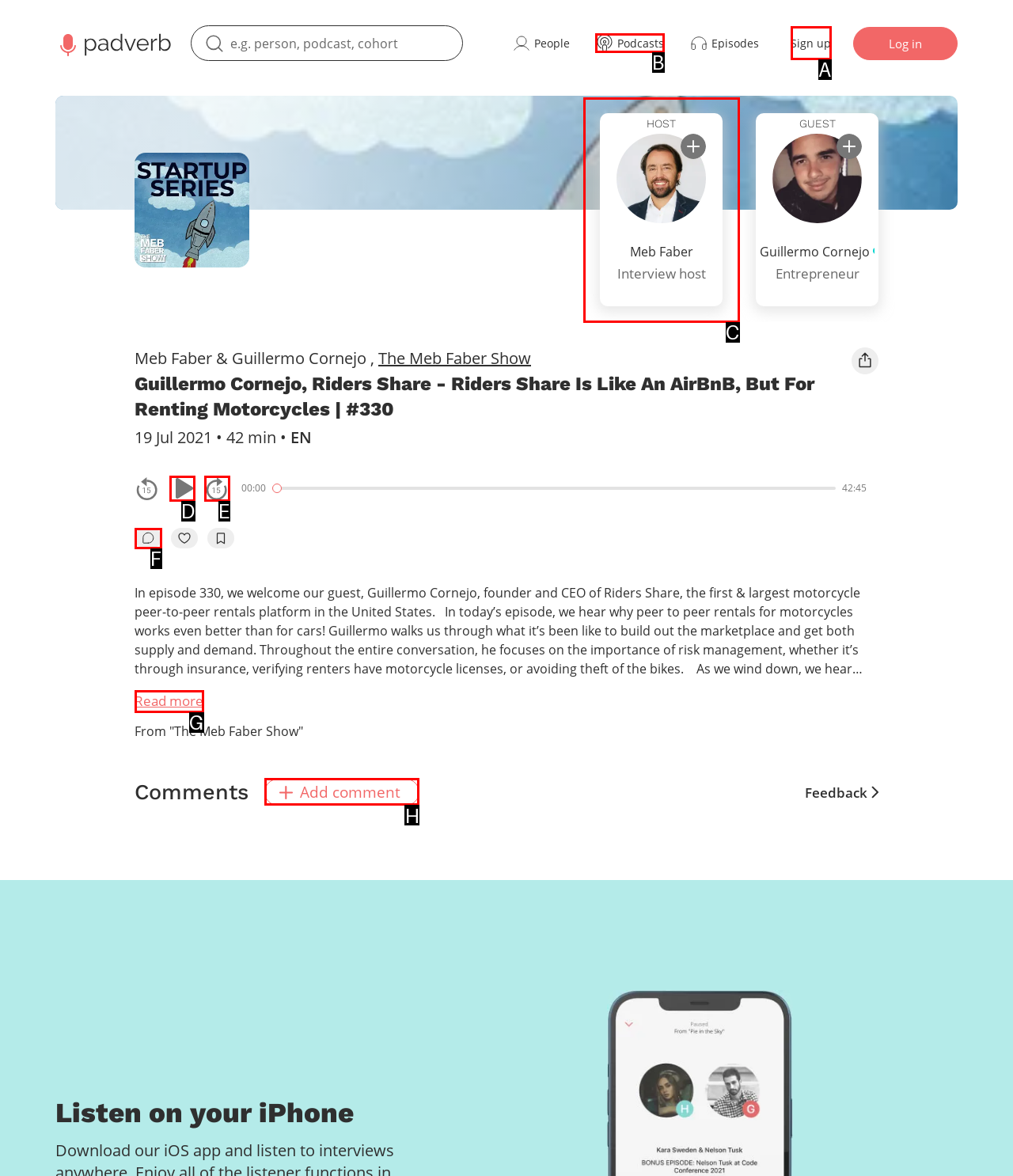Tell me which one HTML element I should click to complete the following task: Add a comment Answer with the option's letter from the given choices directly.

H